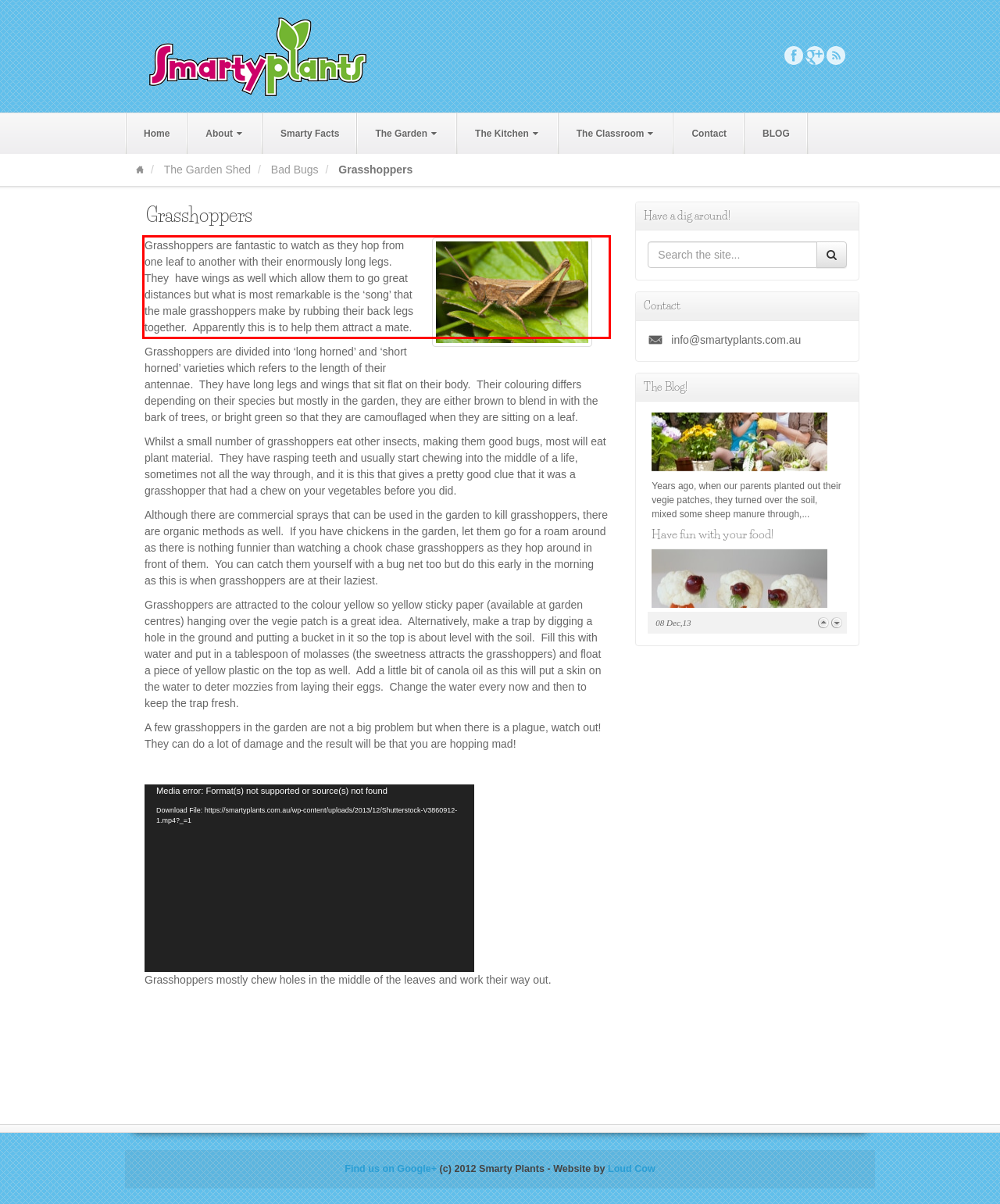Within the screenshot of the webpage, there is a red rectangle. Please recognize and generate the text content inside this red bounding box.

Grasshoppers are fantastic to watch as they hop from one leaf to another with their enormously long legs. They have wings as well which allow them to go great distances but what is most remarkable is the ‘song’ that the male grasshoppers make by rubbing their back legs together. Apparently this is to help them attract a mate.